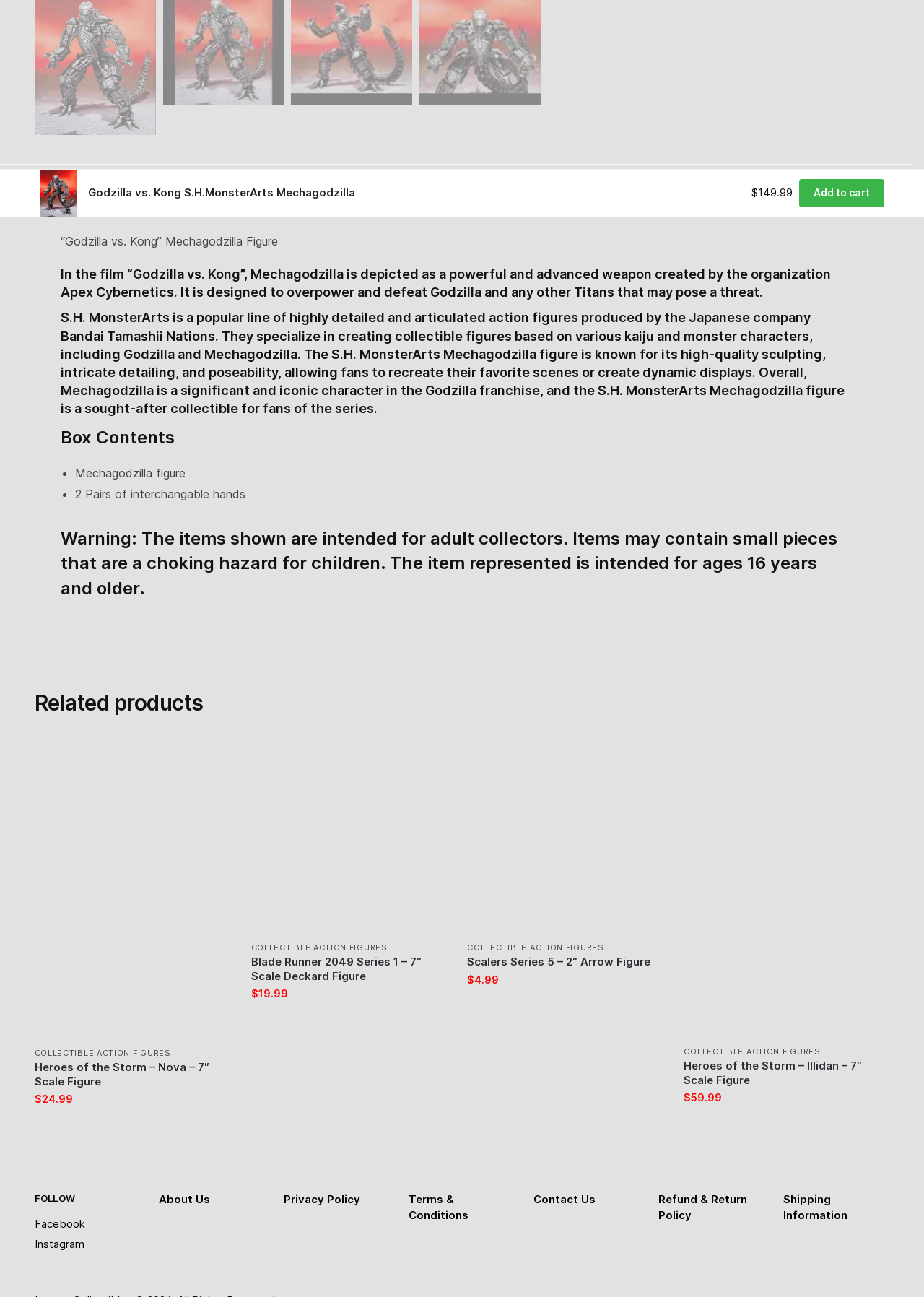Carefully observe the image and respond to the question with a detailed answer:
What is the warning for the items shown on this page?

I found the warning for the items shown on this page by reading the text at the bottom of the page, which warns that the items are intended for adult collectors and may contain small pieces that are a choking hazard for children.